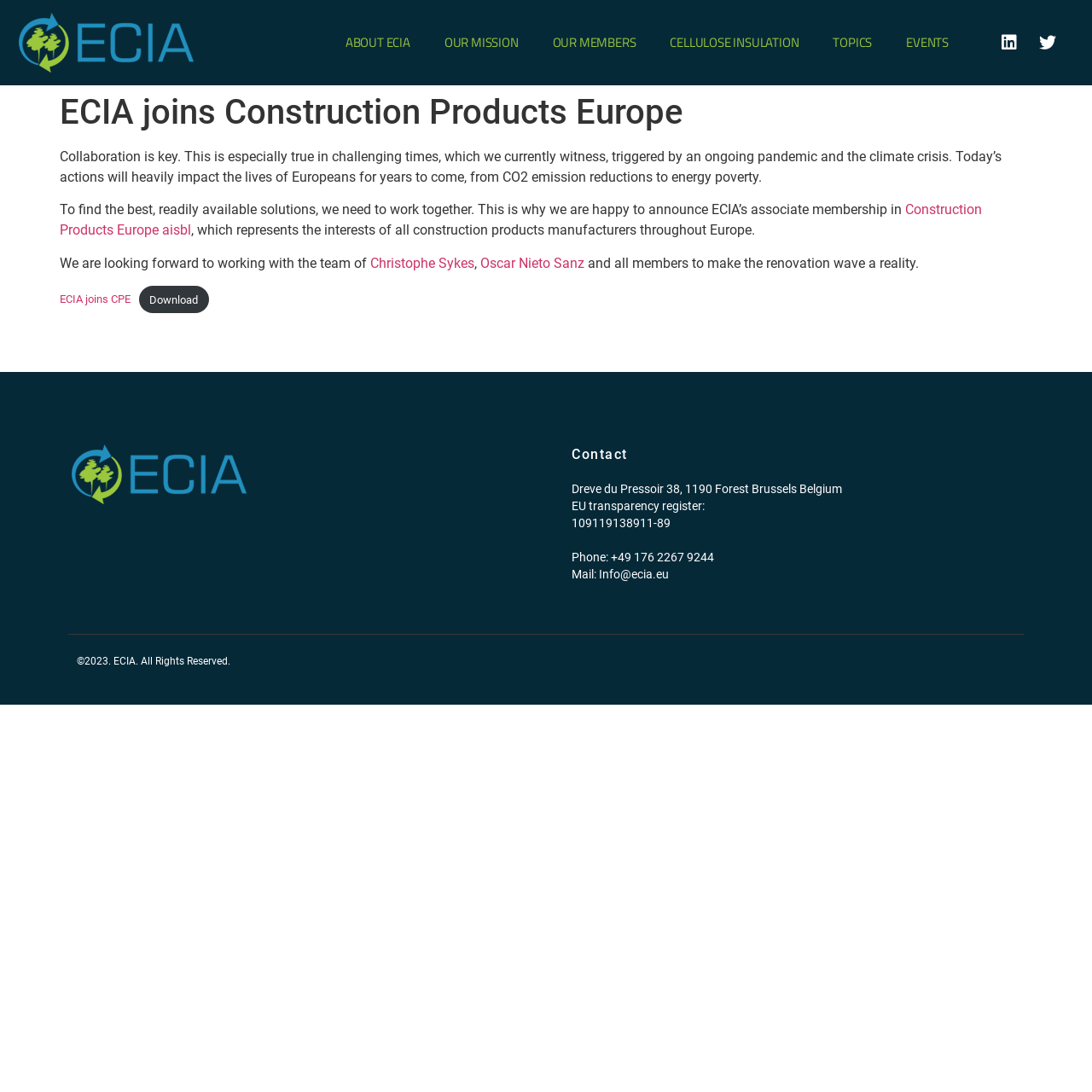Bounding box coordinates are specified in the format (top-left x, top-left y, bottom-right x, bottom-right y). All values are floating point numbers bounded between 0 and 1. Please provide the bounding box coordinate of the region this sentence describes: OUR MEMBERS

[0.49, 0.02, 0.598, 0.058]